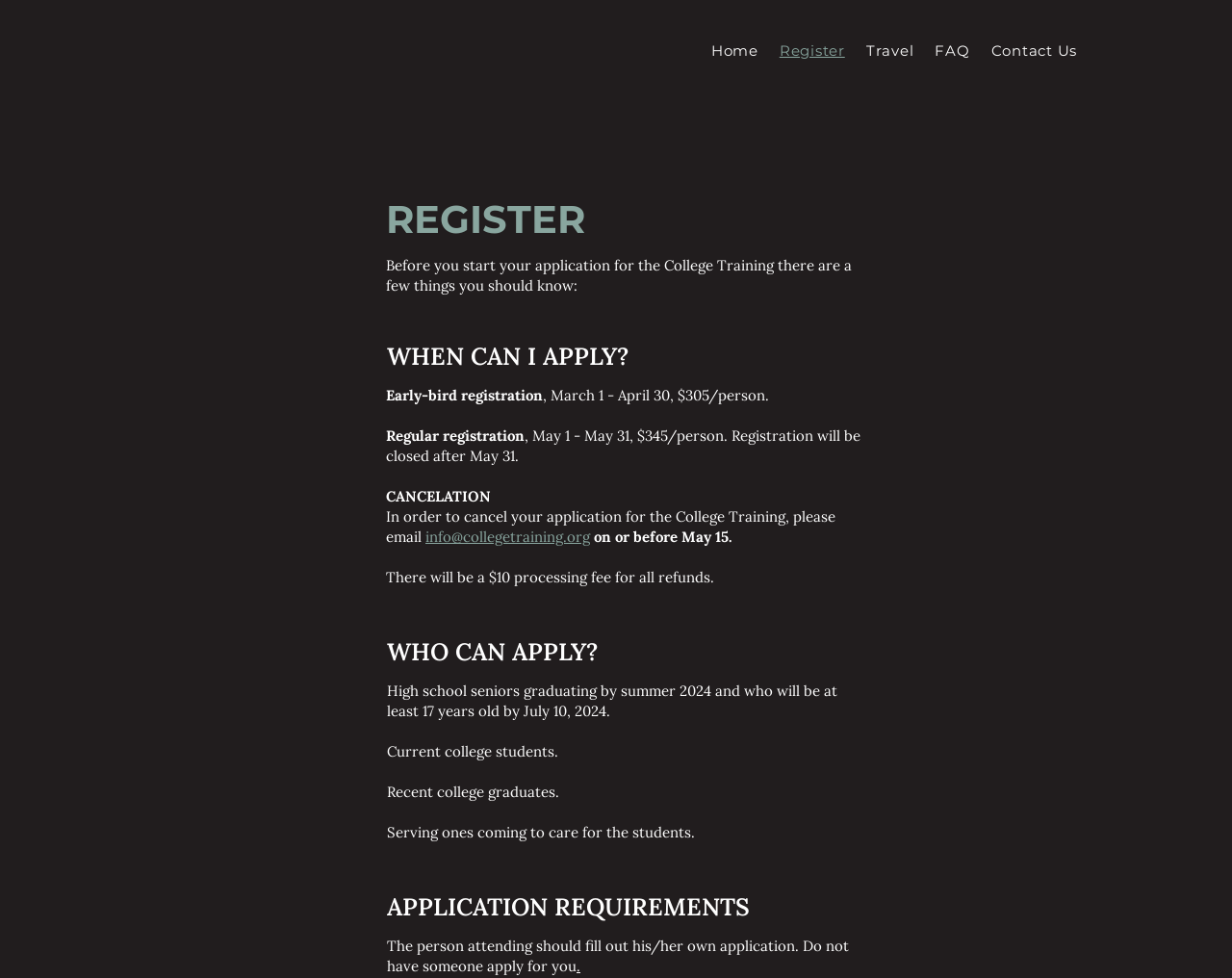Offer a thorough description of the webpage.

The webpage is focused on the registration process for College Training. At the top, there is a navigation menu with links to "Home", "Register", "Travel", "FAQ", and "Contact Us". Below the navigation menu, there is a prominent heading "REGISTER" that spans across the top half of the page.

The main content of the page is divided into sections, each with a clear heading. The first section explains that there are a few things to know before starting the application process. It then answers the question "When can I apply?" and provides information on early-bird and regular registration periods, including dates and prices.

The next section is about cancellation, explaining how to cancel an application and the associated processing fee. Following this, there is a section on "Who can apply?", which lists the eligible groups, including high school seniors, current college students, and recent college graduates.

Finally, there is a section on "Application Requirements", which emphasizes that the person attending should fill out their own application. Throughout the page, there are no images, but the text is organized in a clear and easy-to-read format.